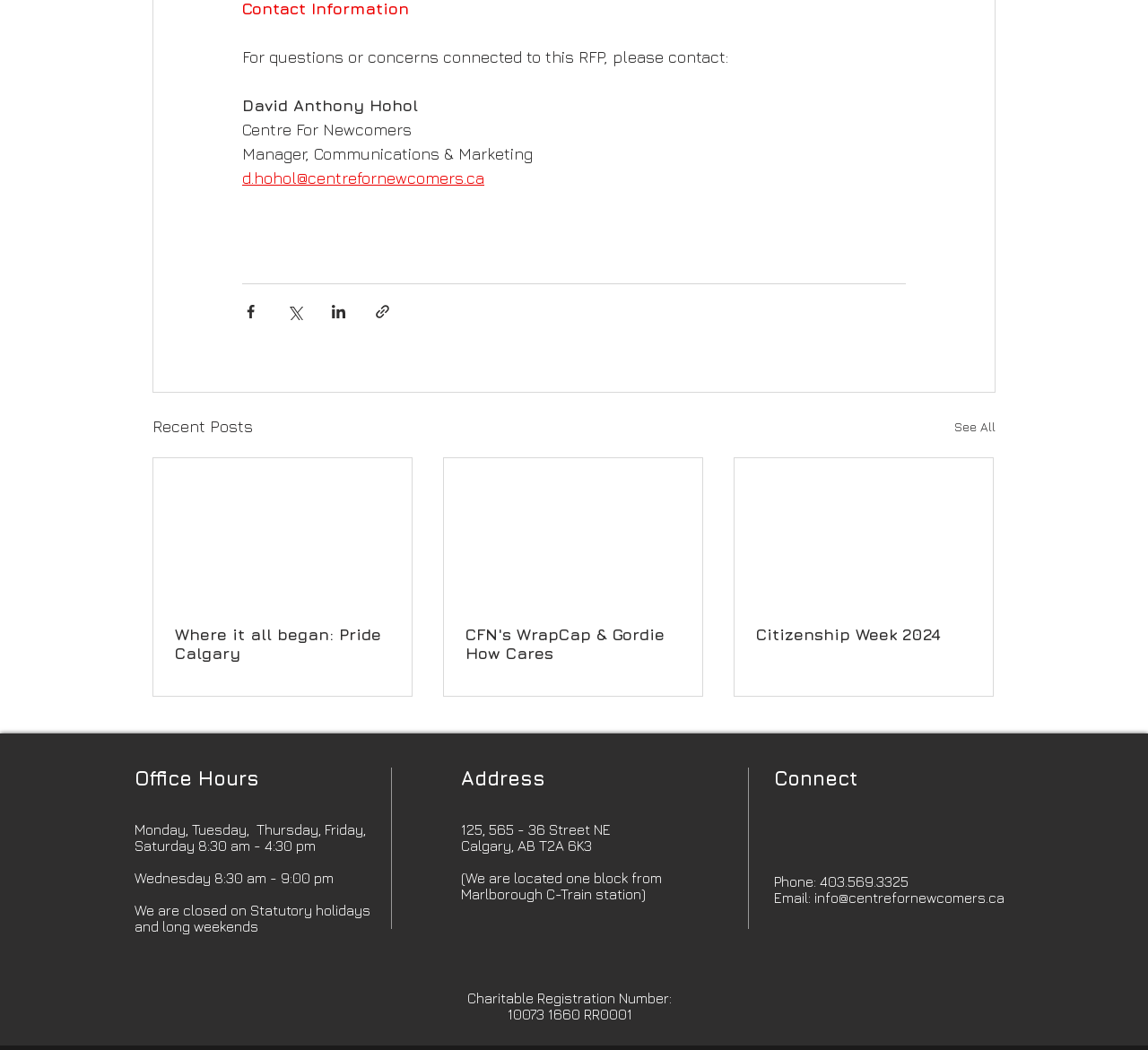What are the office hours on Wednesday?
Please look at the screenshot and answer using one word or phrase.

8:30 am - 9:00 pm